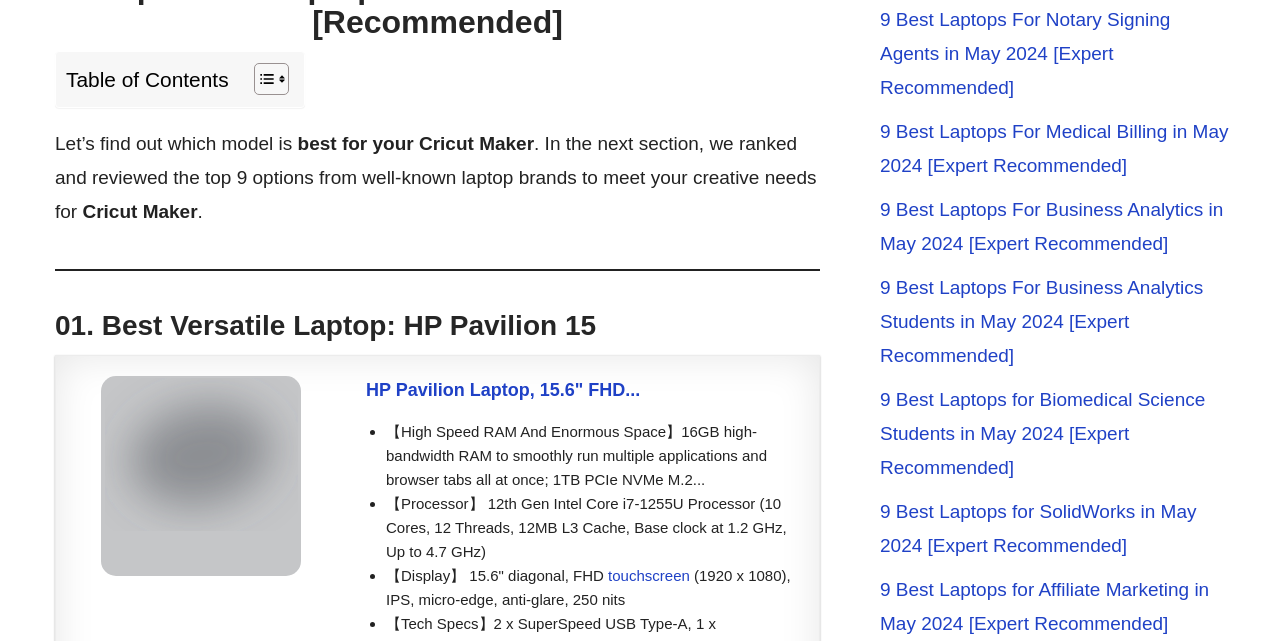Please respond to the question using a single word or phrase:
What is the display size of the reviewed laptop?

15.6 inches